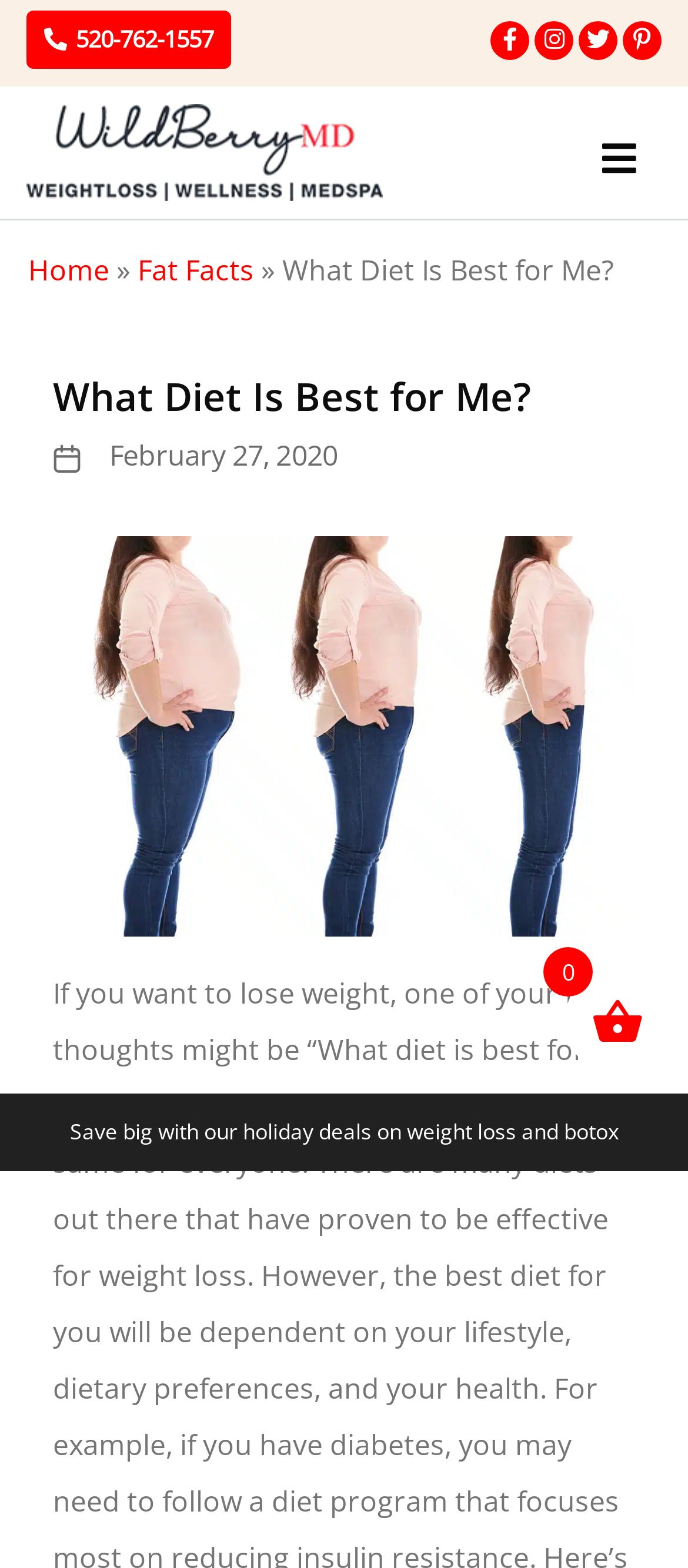Give a short answer to this question using one word or a phrase:
How many social media links are on the top right corner of the webpage?

4